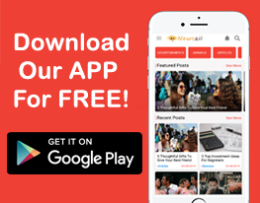Based on the visual content of the image, answer the question thoroughly: Where can users download the app?

The image promotes the 'Newszii' app and encourages users to download it for free from the Google Play Store, which is a popular platform for Android apps.